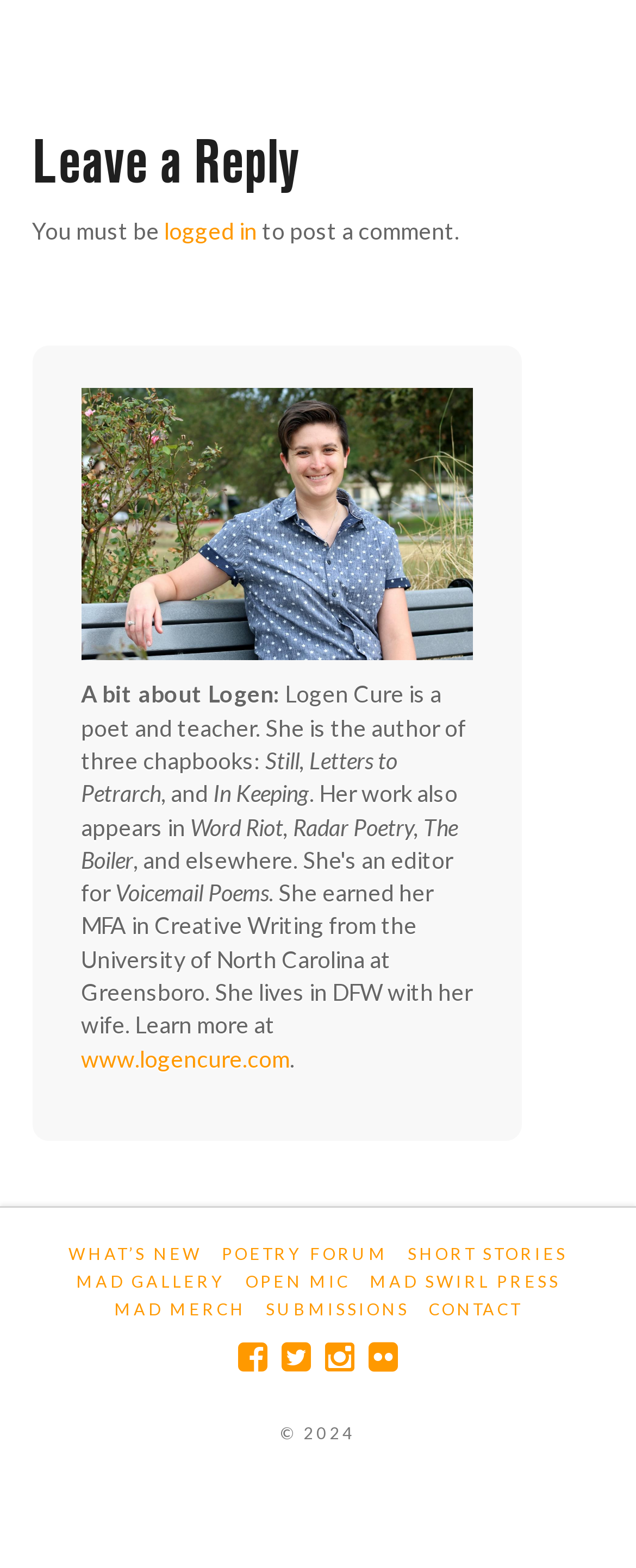What are the categories available on the website?
Please provide a comprehensive answer based on the details in the screenshot.

The categories are listed at the bottom of the webpage, which include WHAT'S NEW, POETRY FORUM, SHORT STORIES, MAD GALLERY, OPEN MIC, MAD SWIRL PRESS, MAD MERCH, SUBMISSIONS, and CONTACT.